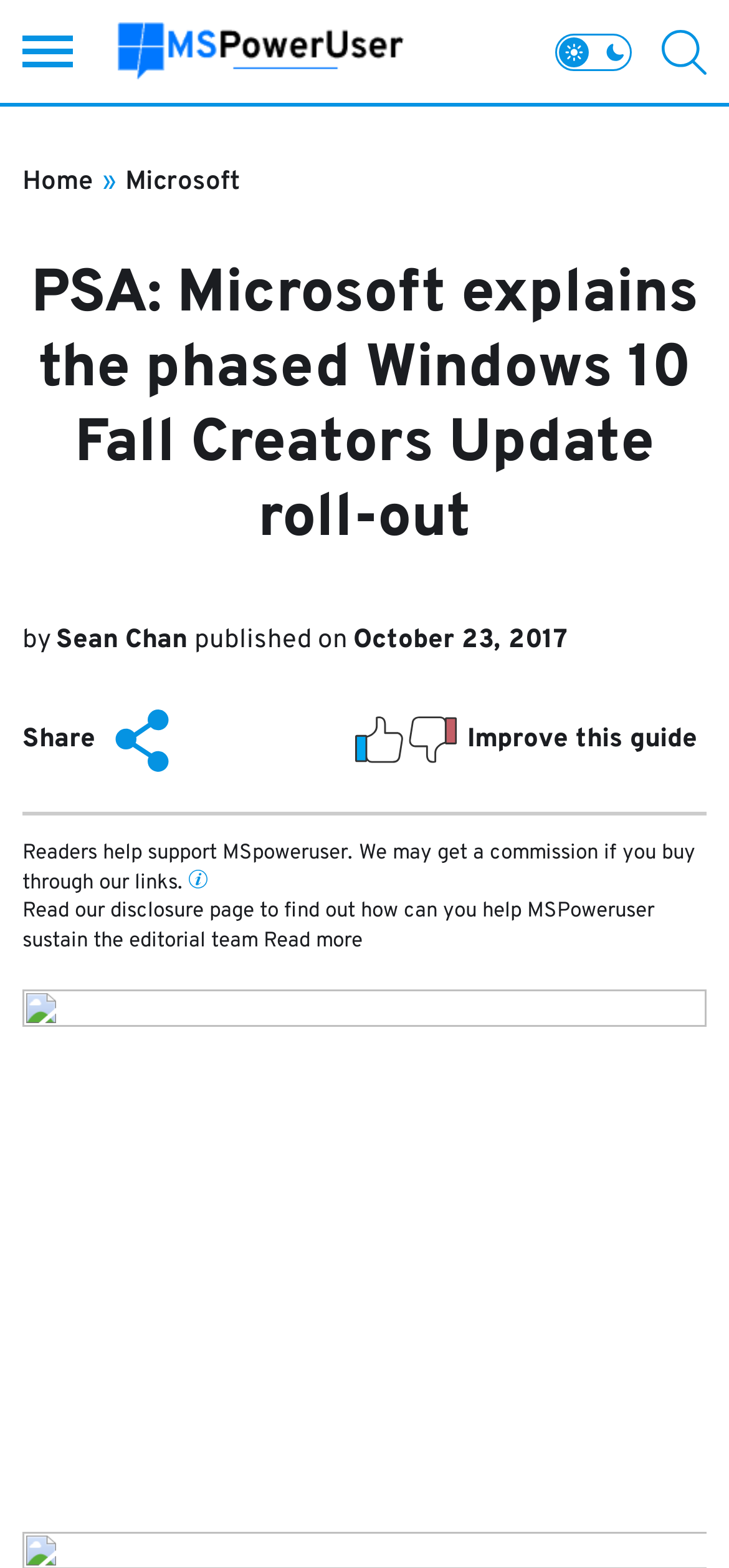Utilize the information from the image to answer the question in detail:
What is the name of the website?

The name of the website can be found by looking at the top-left corner of the page, where it says 'MSPoweruser'.